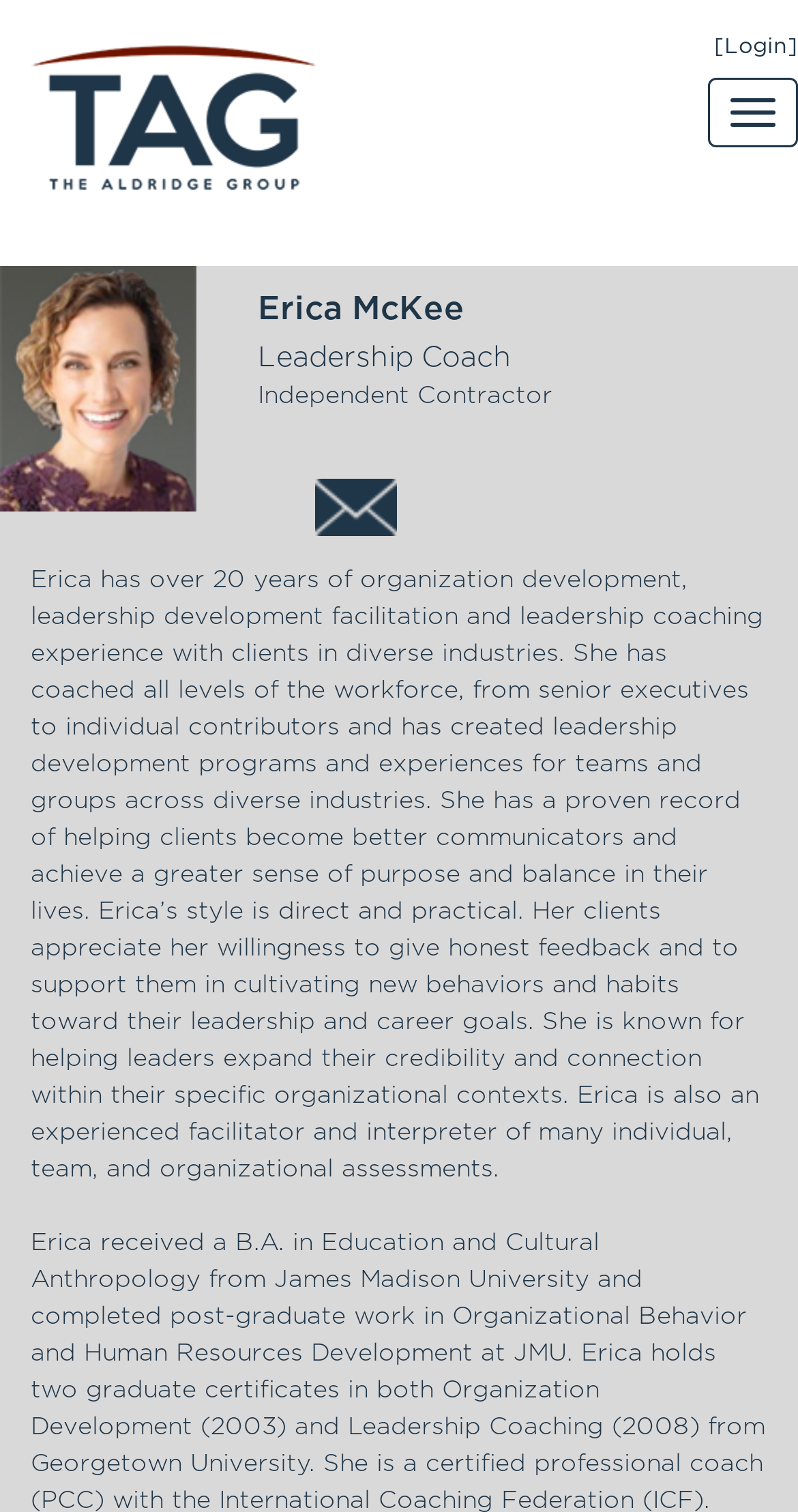Identify the bounding box coordinates for the UI element described by the following text: "Health". Provide the coordinates as four float numbers between 0 and 1, in the format [left, top, right, bottom].

None